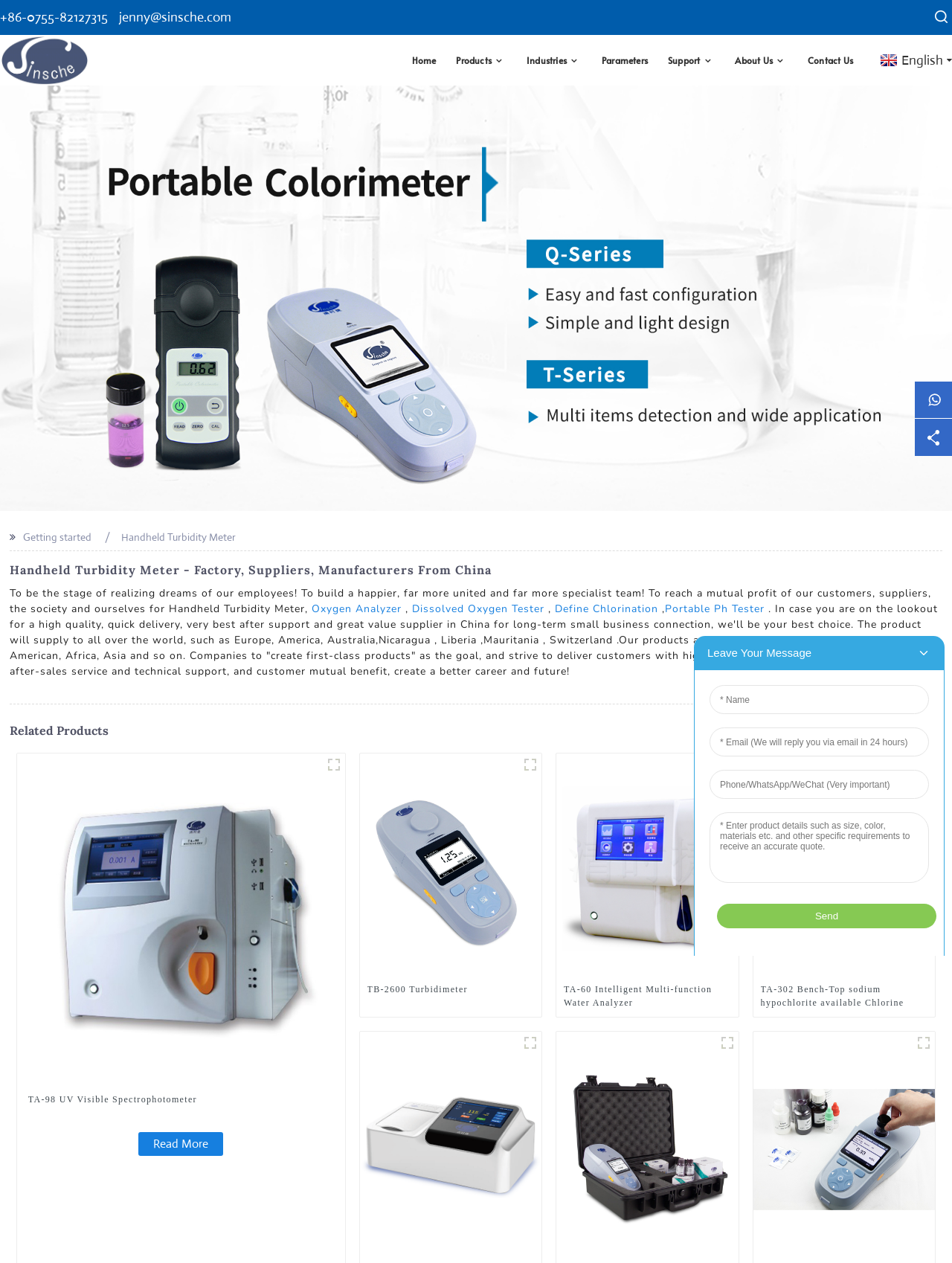Locate the bounding box coordinates of the area where you should click to accomplish the instruction: "Click the 'Home' link".

[0.432, 0.036, 0.458, 0.06]